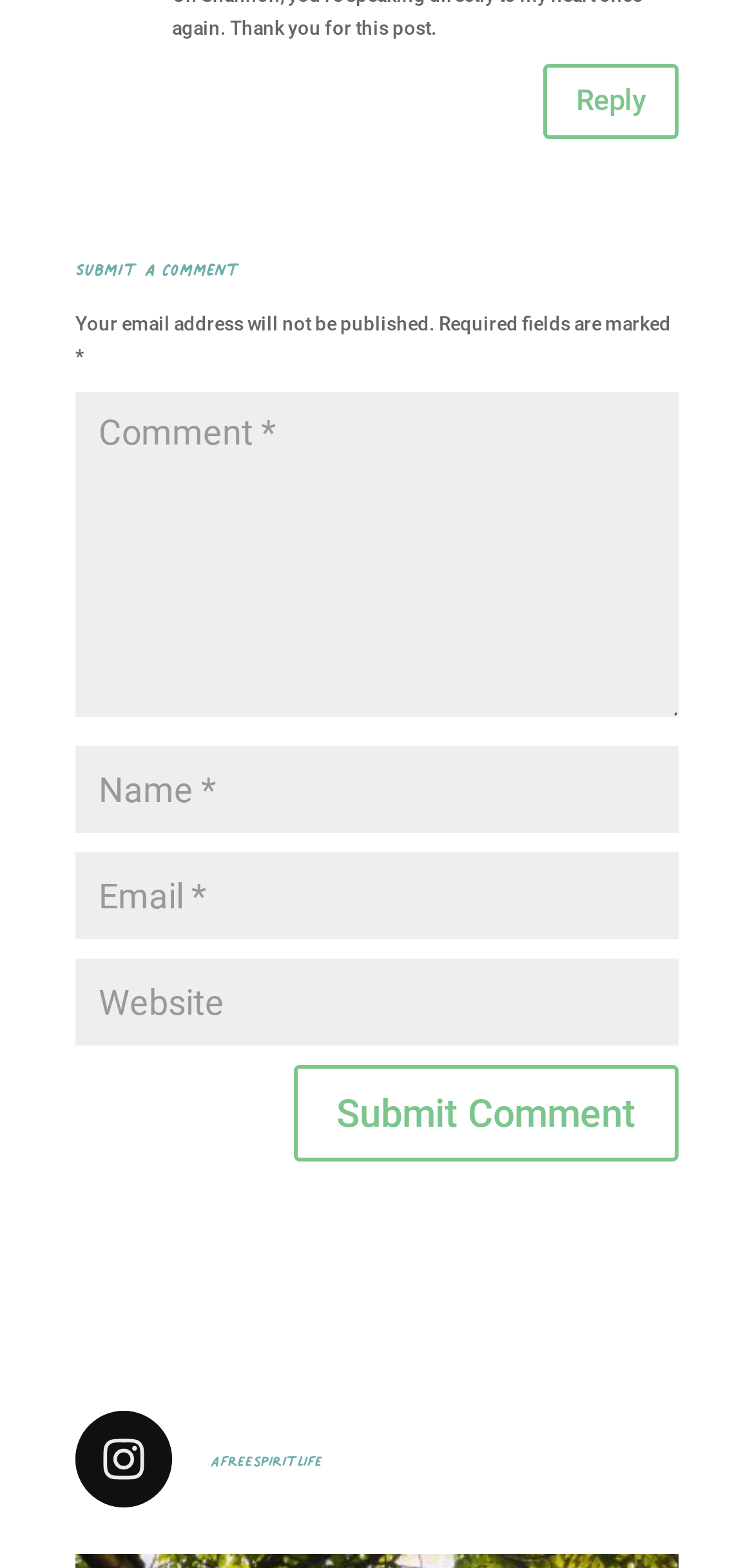Using the provided element description "input value="Email *" aria-describedby="email-notes" name="email"", determine the bounding box coordinates of the UI element.

[0.1, 0.544, 0.9, 0.6]